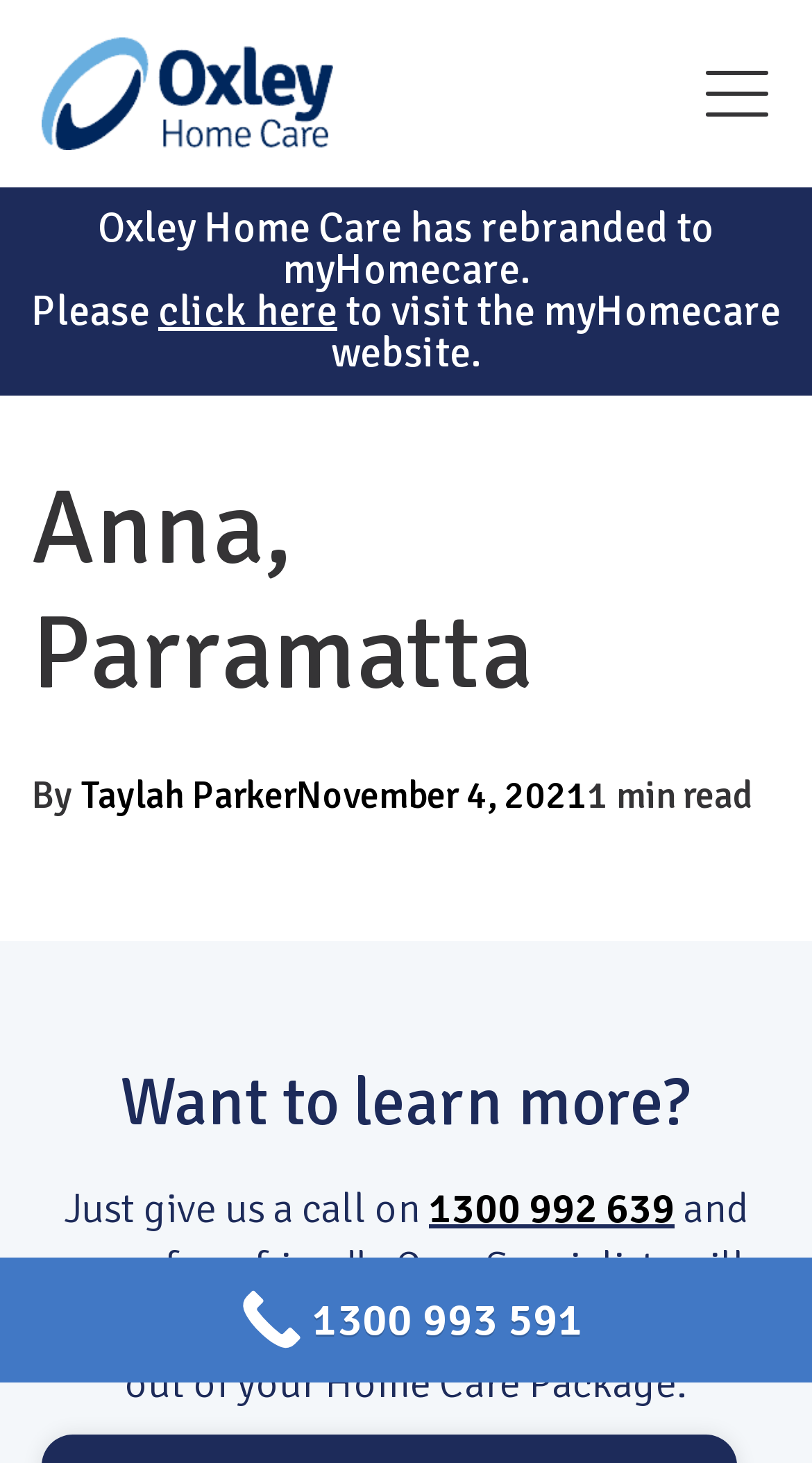Who wrote the article?
By examining the image, provide a one-word or phrase answer.

Taylah Parker